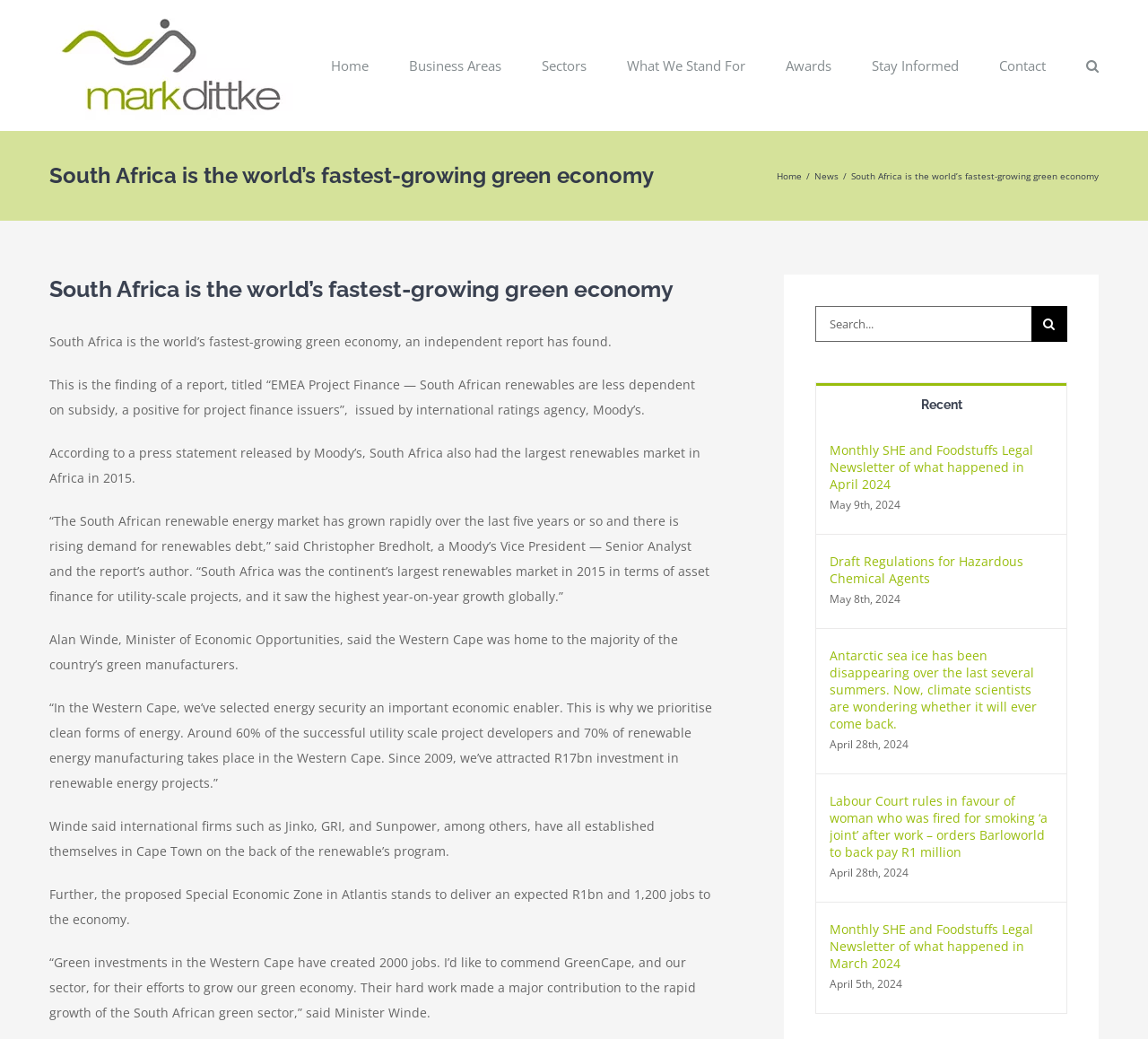Could you provide the bounding box coordinates for the portion of the screen to click to complete this instruction: "Read the news titled 'Monthly SHE and Foodstuffs Legal Newsletter of what happened in April 2024'"?

[0.723, 0.425, 0.917, 0.474]